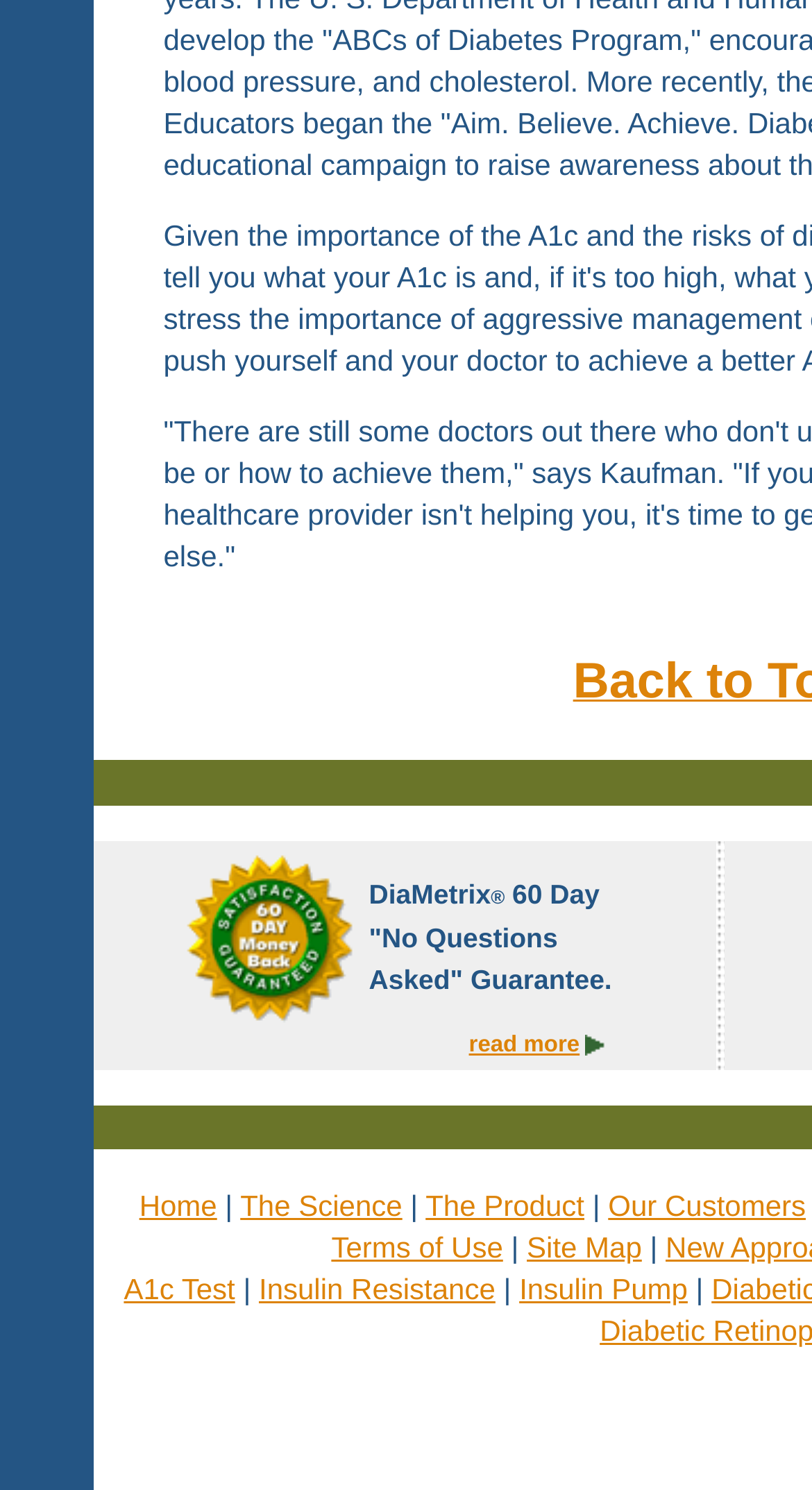Carefully examine the image and provide an in-depth answer to the question: What is the name of the product with a 60-day guarantee?

The product name can be found in the table cell with the text 'Day Guarantee for DiaMetrix Blood Sugar Support' which is part of the table describing the product's guarantee.